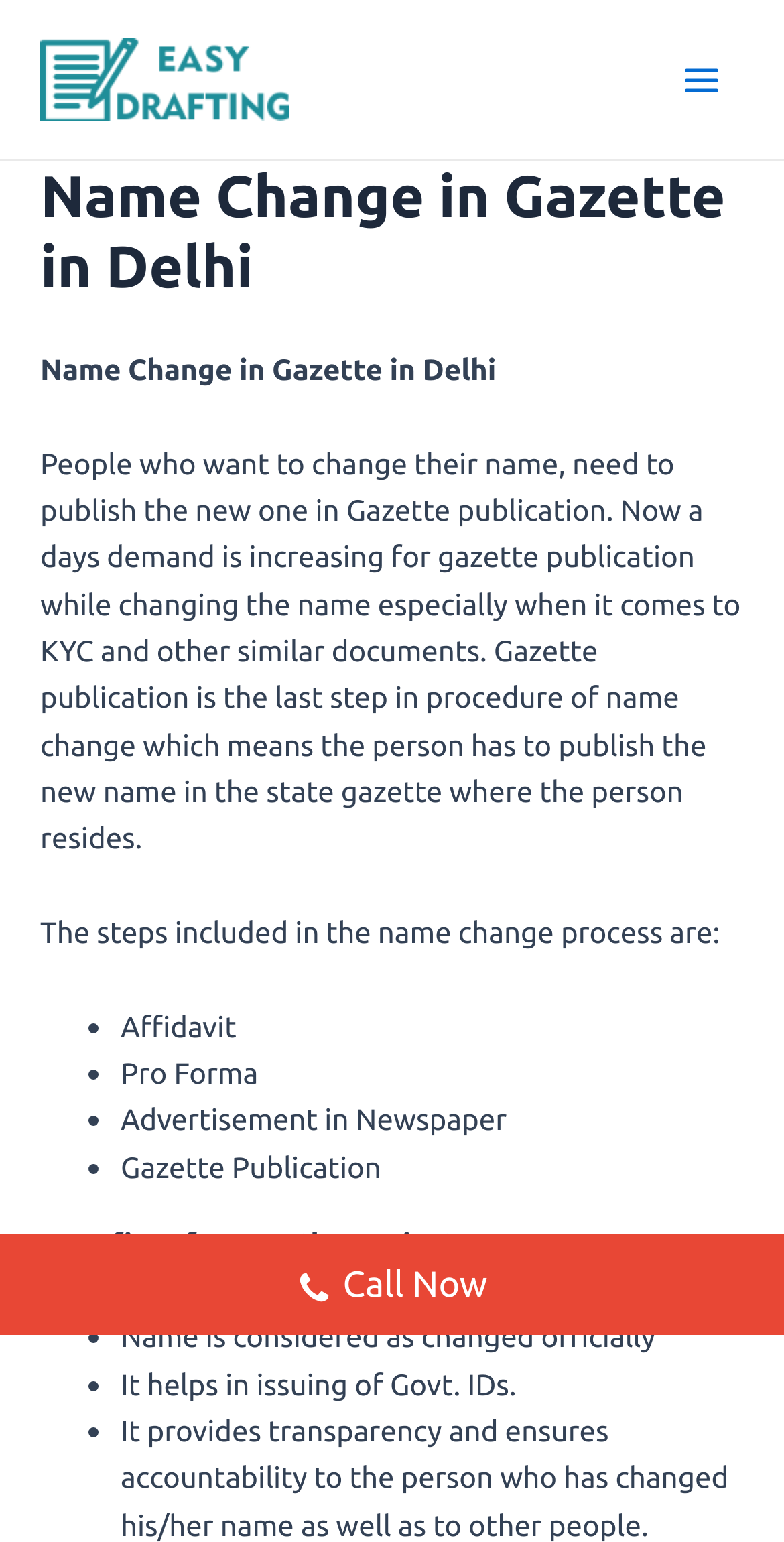What is the last step in the name change process?
Based on the image, answer the question with a single word or brief phrase.

Gazette Publication